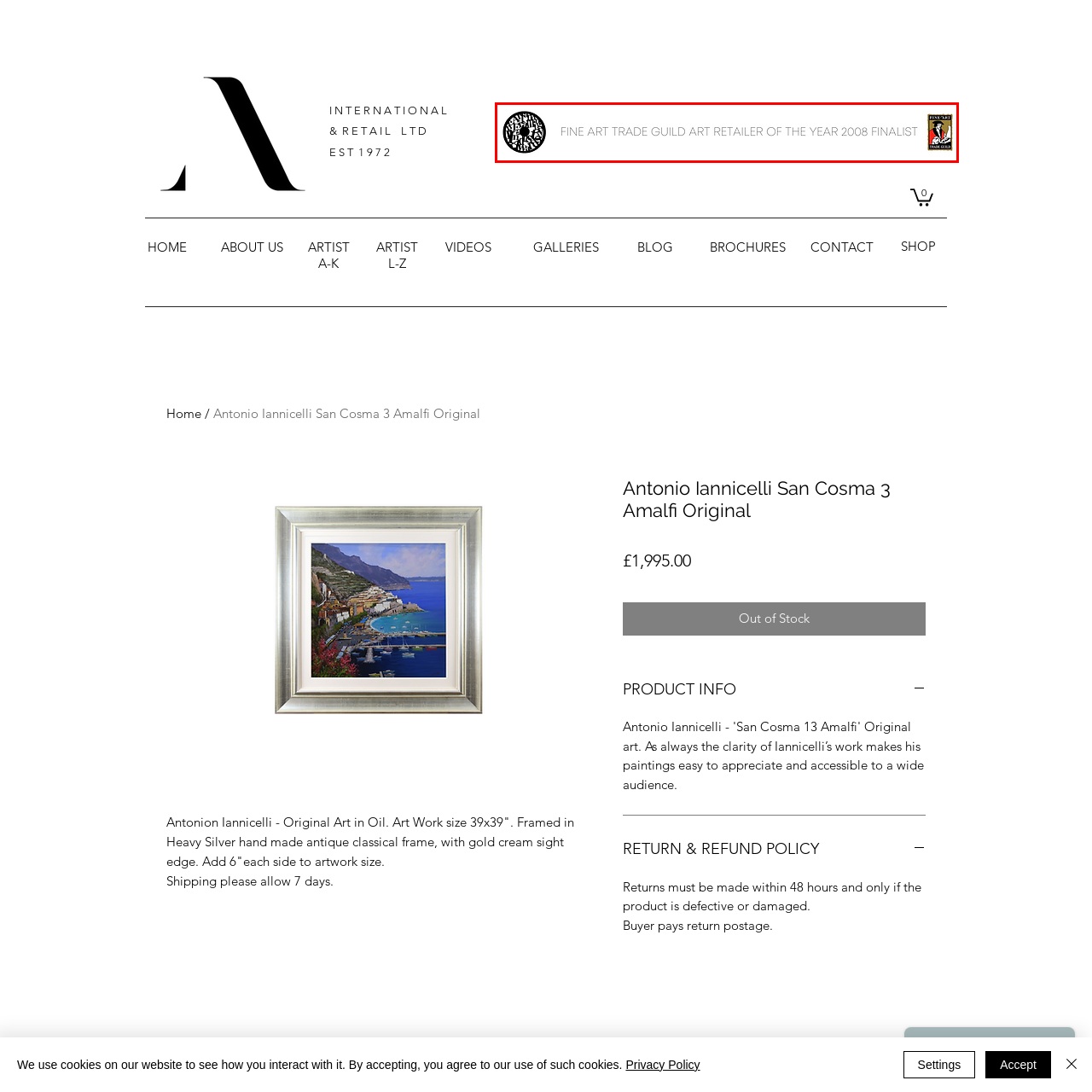Examine the image within the red border, What is the theme of the award mentioned in the banner? 
Please provide a one-word or one-phrase answer.

Fine art